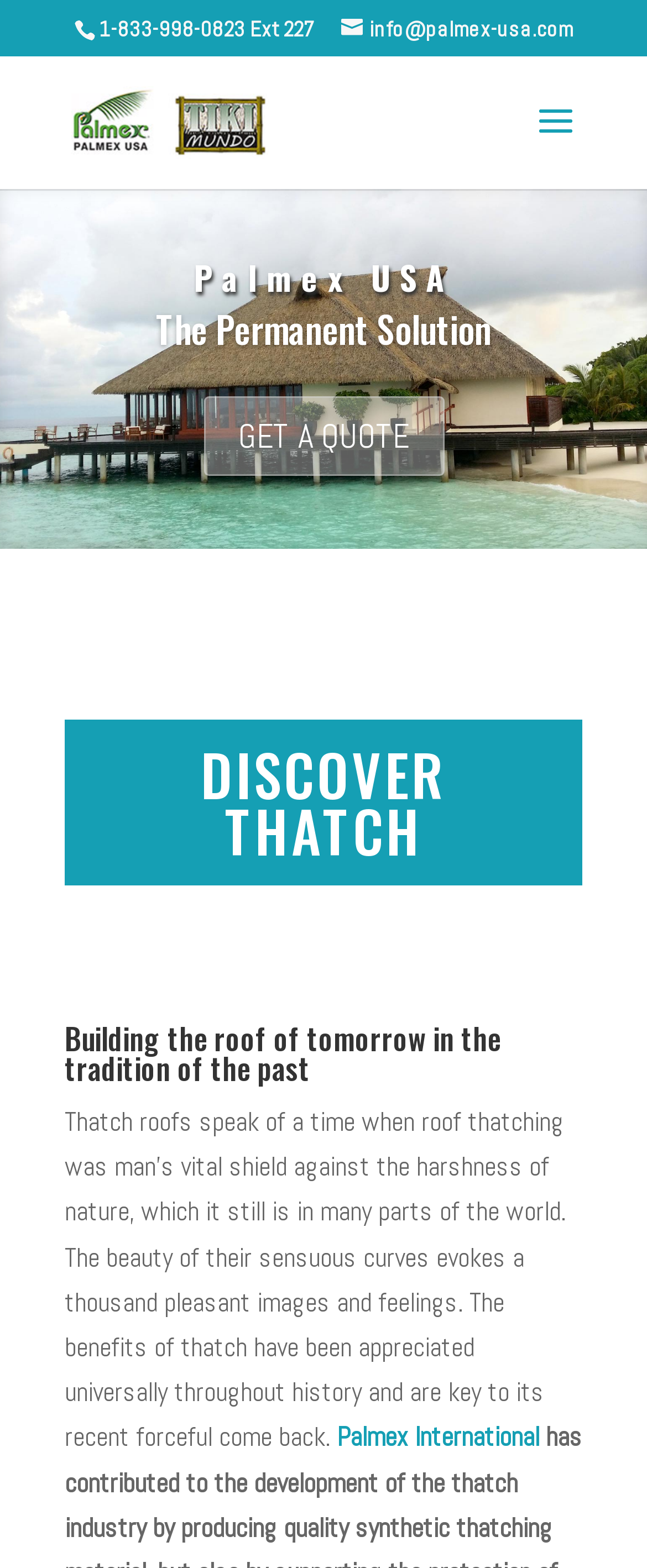Use a single word or phrase to answer the question: 
What is the theme of the webpage?

thatch roofs